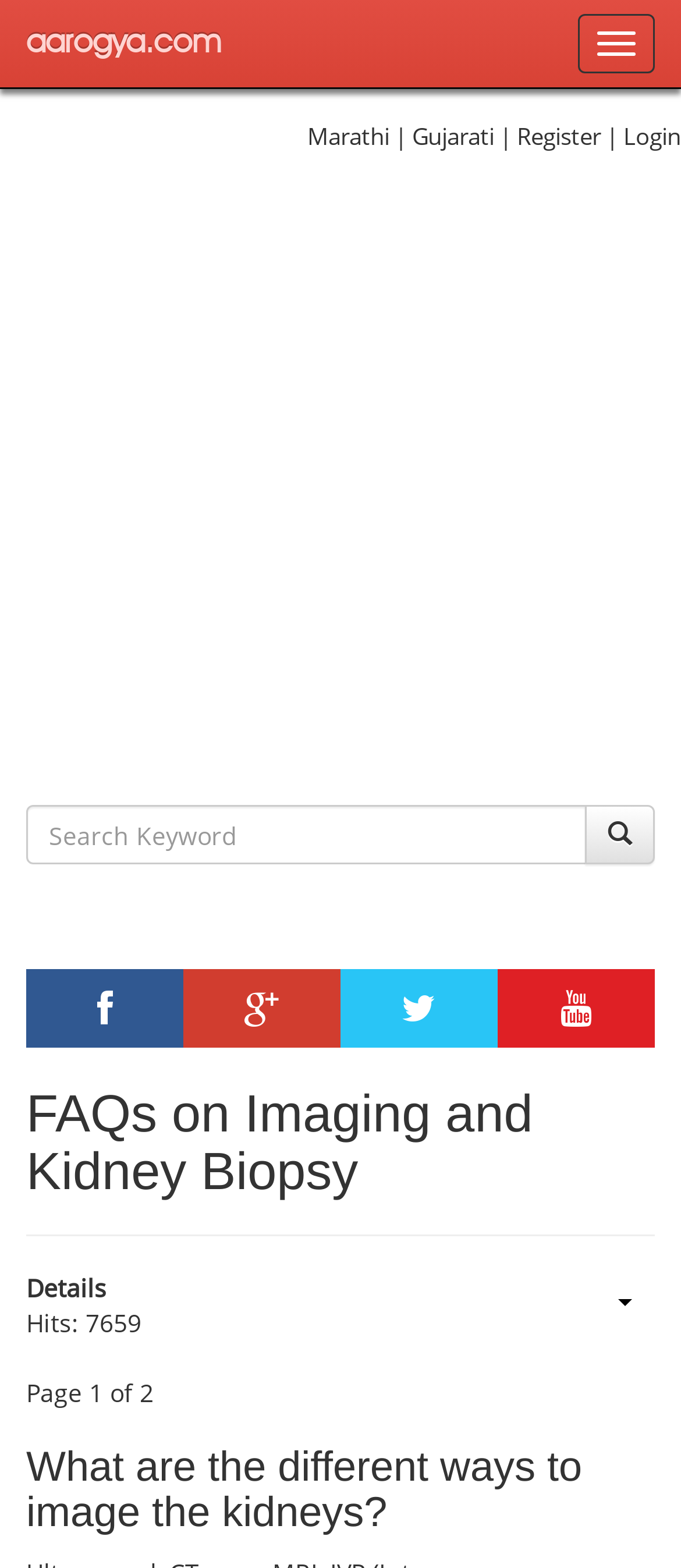Using the provided description: "Toggle navigation", find the bounding box coordinates of the corresponding UI element. The output should be four float numbers between 0 and 1, in the format [left, top, right, bottom].

[0.849, 0.009, 0.962, 0.047]